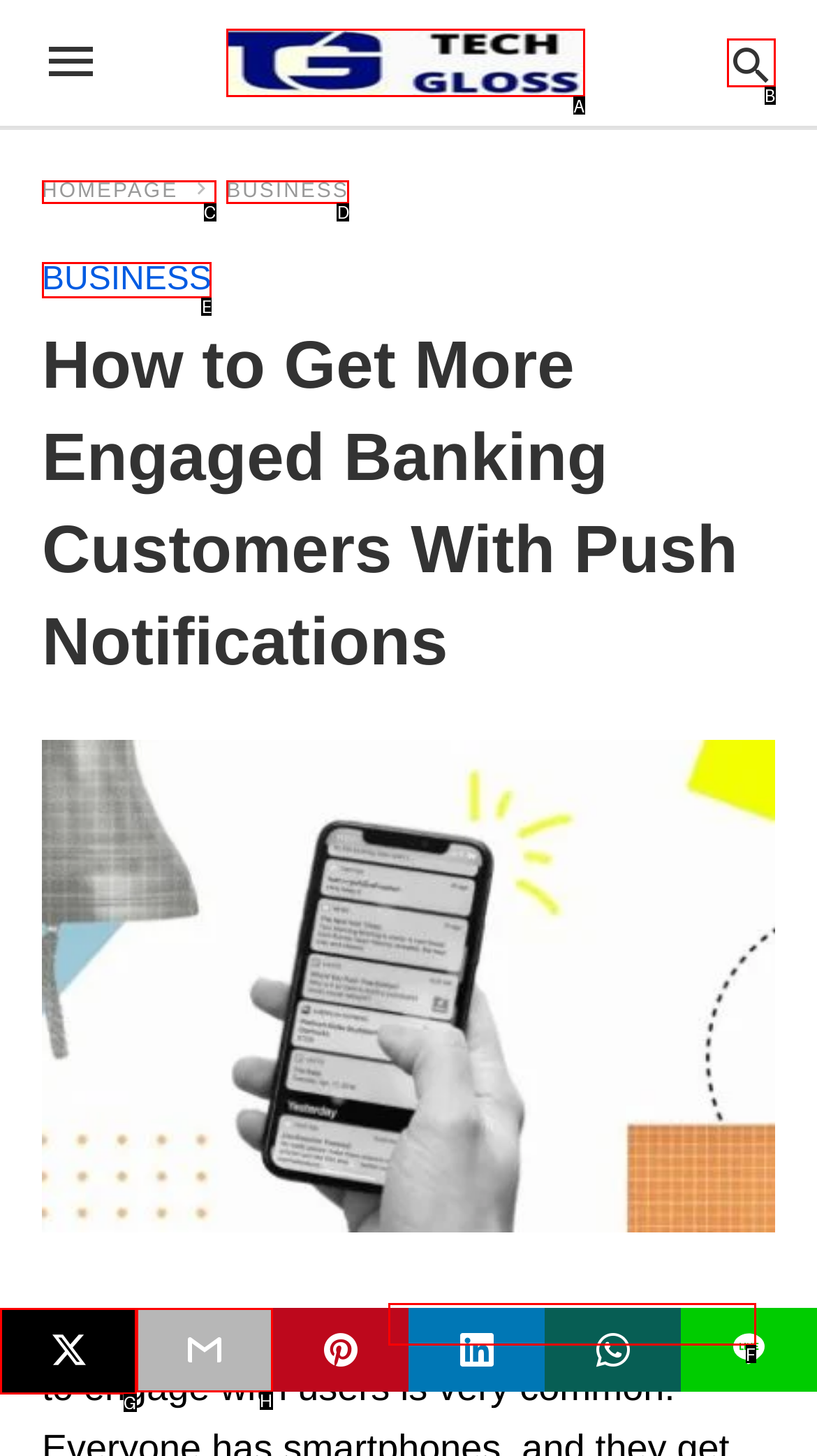Identify which HTML element to click to fulfill the following task: Read about iOS push notifications. Provide your response using the letter of the correct choice.

F